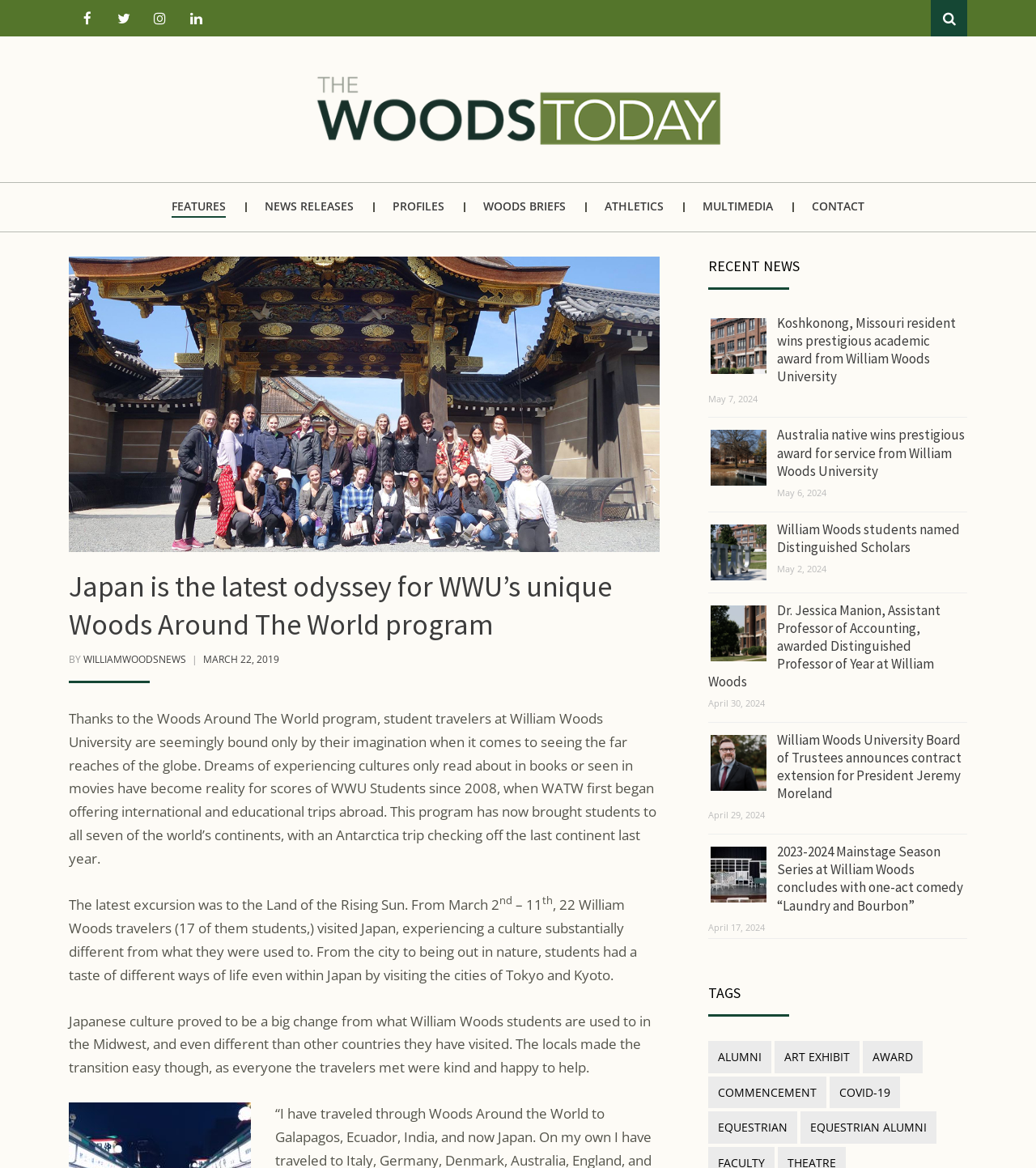Describe the webpage in detail, including text, images, and layout.

This webpage is from William Woods University's news section, featuring an article about the university's Woods Around The World program. At the top of the page, there are social media links and a search bar. Below that, there is a heading "WILLIAM WOODS NEWS" with a link to the news section. 

The main article is about the Woods Around The World program, which has taken students to all seven continents. The latest trip was to Japan, where students experienced a culture different from what they were used to. The article describes the students' experiences, including visiting cities like Tokyo and Kyoto.

On the right side of the page, there is a section titled "RECENT NEWS" with several news articles listed, each with a heading, a brief summary, and a date. The articles are about various topics, including academic awards, faculty achievements, and university events.

At the bottom of the page, there is a section titled "TAGS" with links to various categories, such as alumni, art exhibits, awards, and more. Each category has a number of items associated with it.